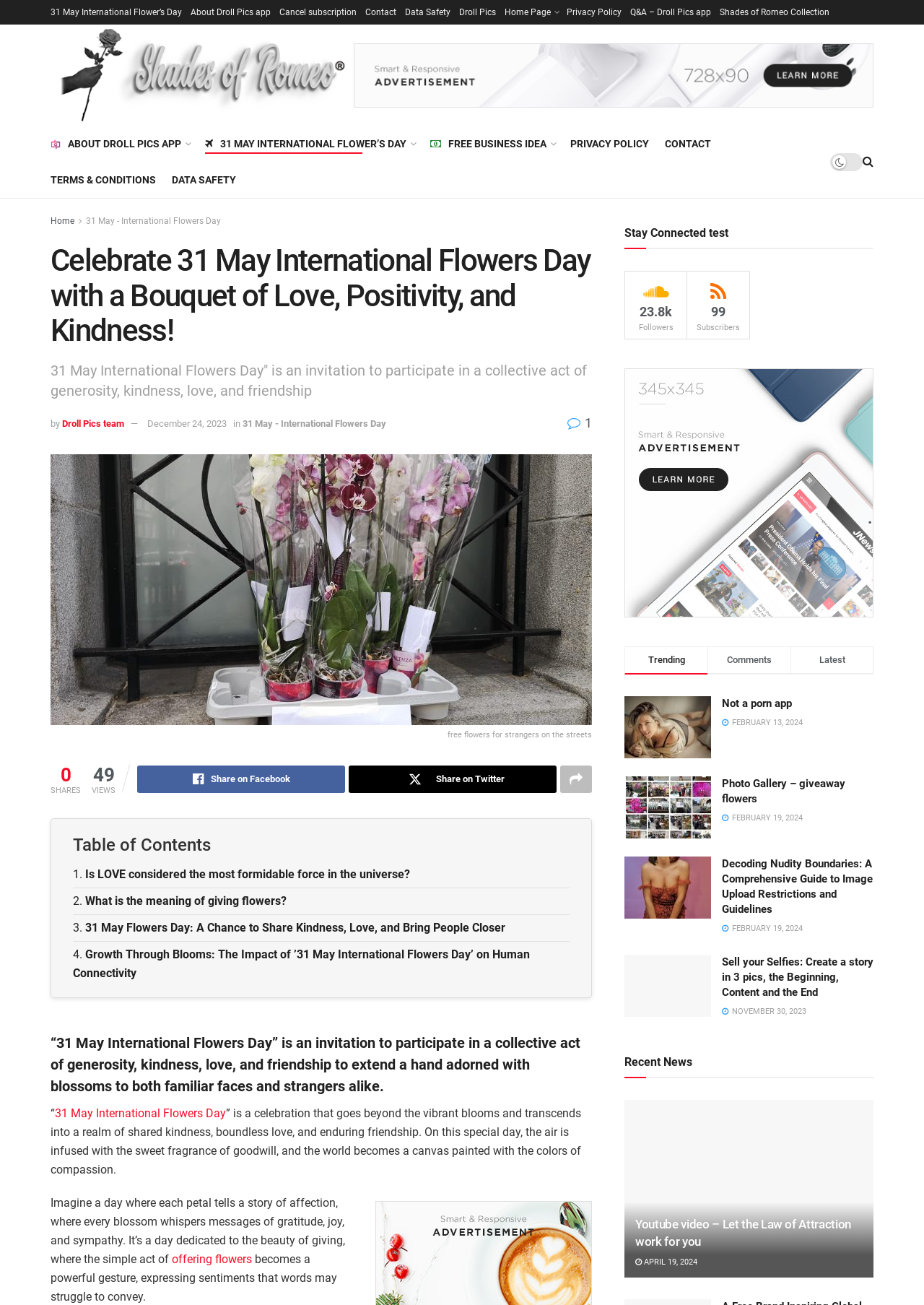Identify the bounding box for the described UI element: "Not a porn app".

[0.781, 0.534, 0.857, 0.544]